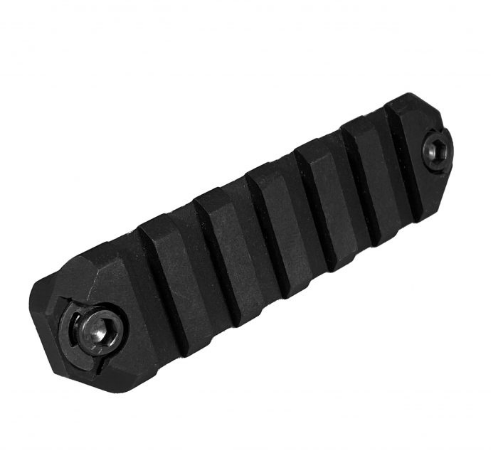Provide a comprehensive description of the image.

The image depicts a black, modular accessory rail designed for use with the Accurate-Mag Key-Pad rail system. This component features a robust construction with a series of horizontal grooves, allowing for secure attachment of accessories such as grips, lights, or other tactical gear. The ends of the rail are finished with rounded edges and include screw holes for mounting to compatible platforms. Known for its durability and functionality, this rail is ideal for enhancing the versatility of firearm setups, particularly in modular systems. Its sleek design complements a variety of firearms while maintaining a low profile.